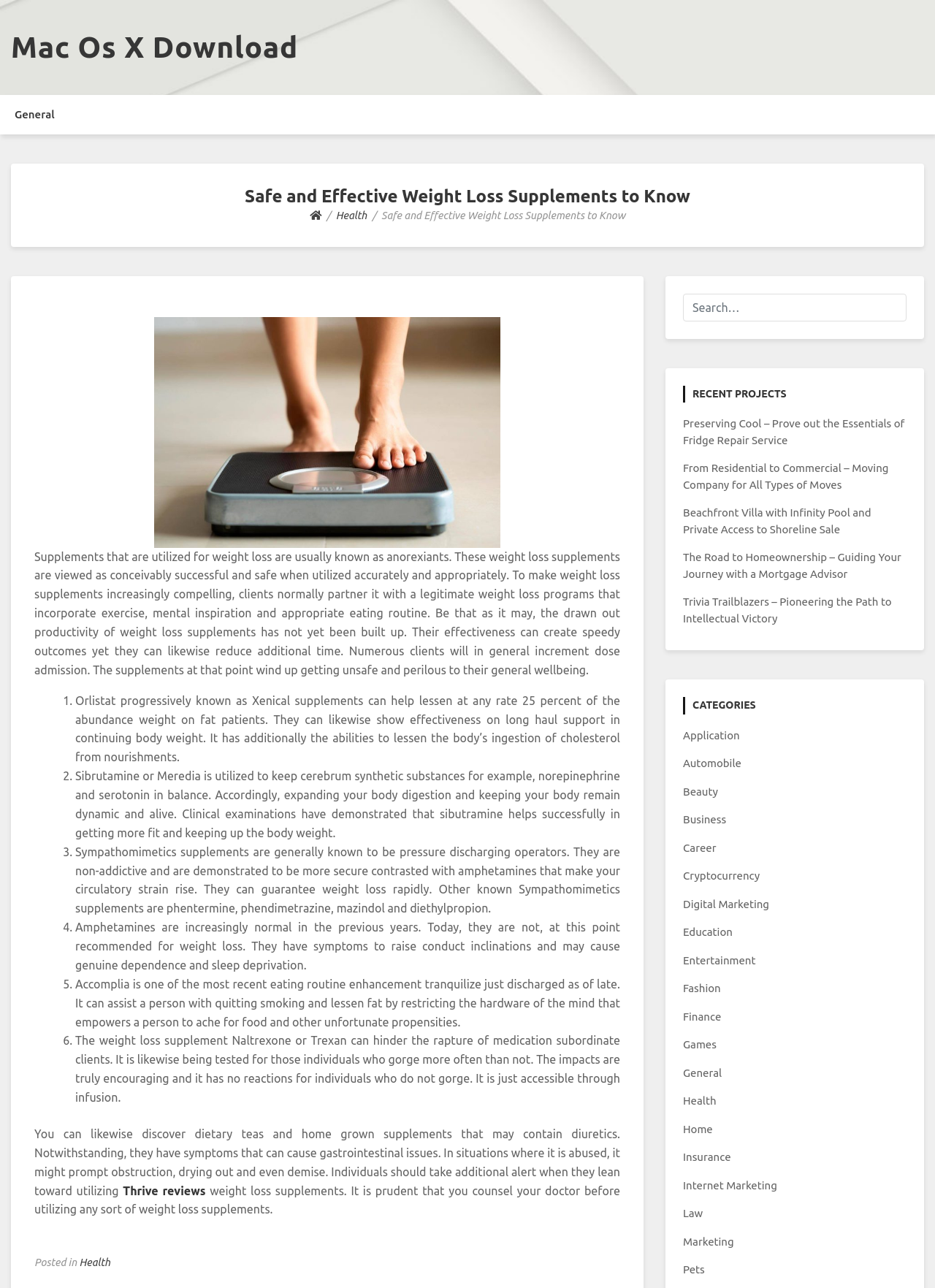What is the function of Sympathomimetics supplements?
Provide an in-depth and detailed answer to the question.

As mentioned on the webpage, Sympathomimetics supplements are generally known to be pressure discharging operators, which can guarantee weight loss rapidly and are demonstrated to be more secure contrasted with amphetamines that make your circulatory strain rise.